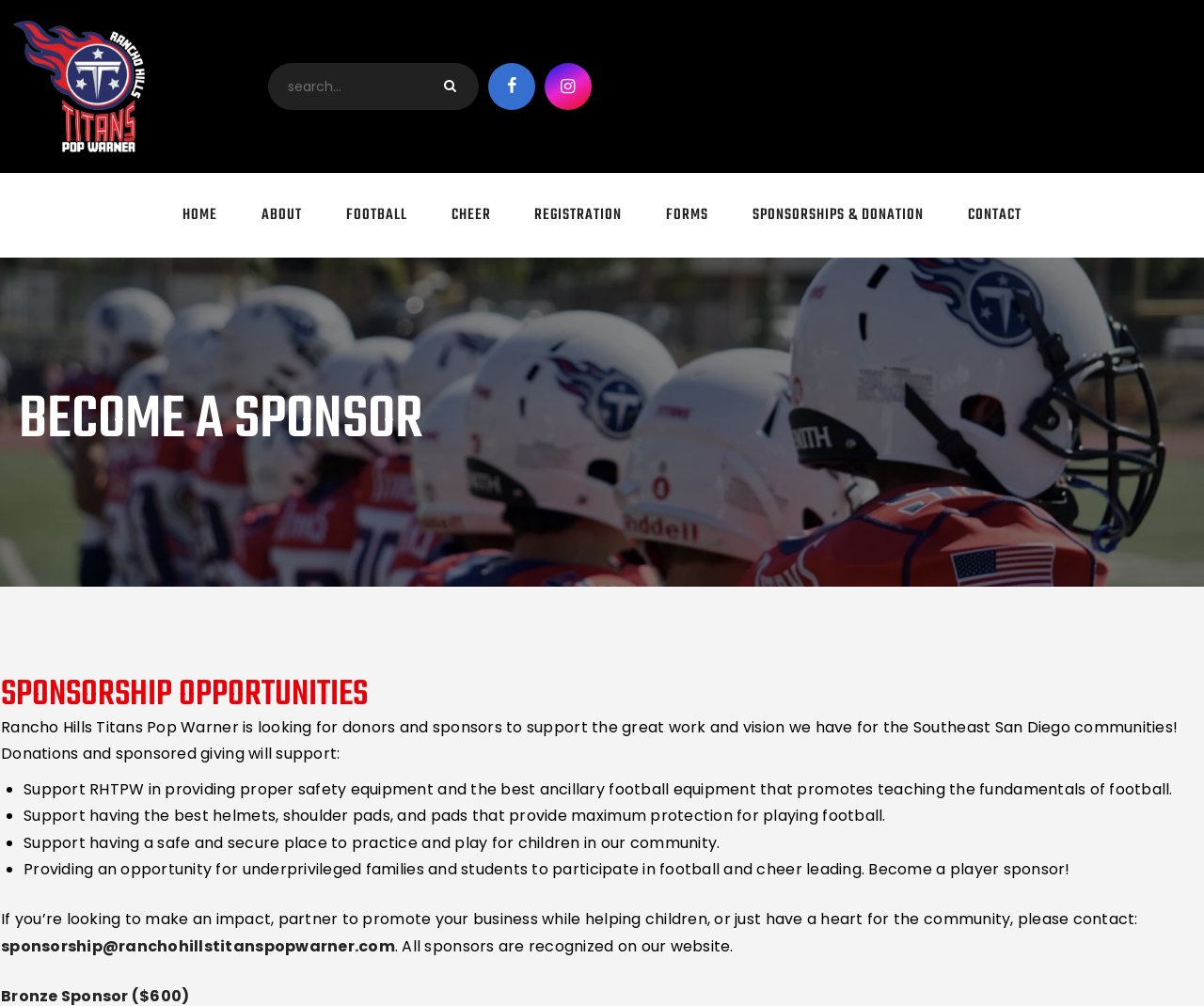What type of sports are mentioned on the webpage?
Please elaborate on the answer to the question with detailed information.

I found this information by looking at the links and text on the webpage, which mention 'Football' and 'Cheer' as separate sections.